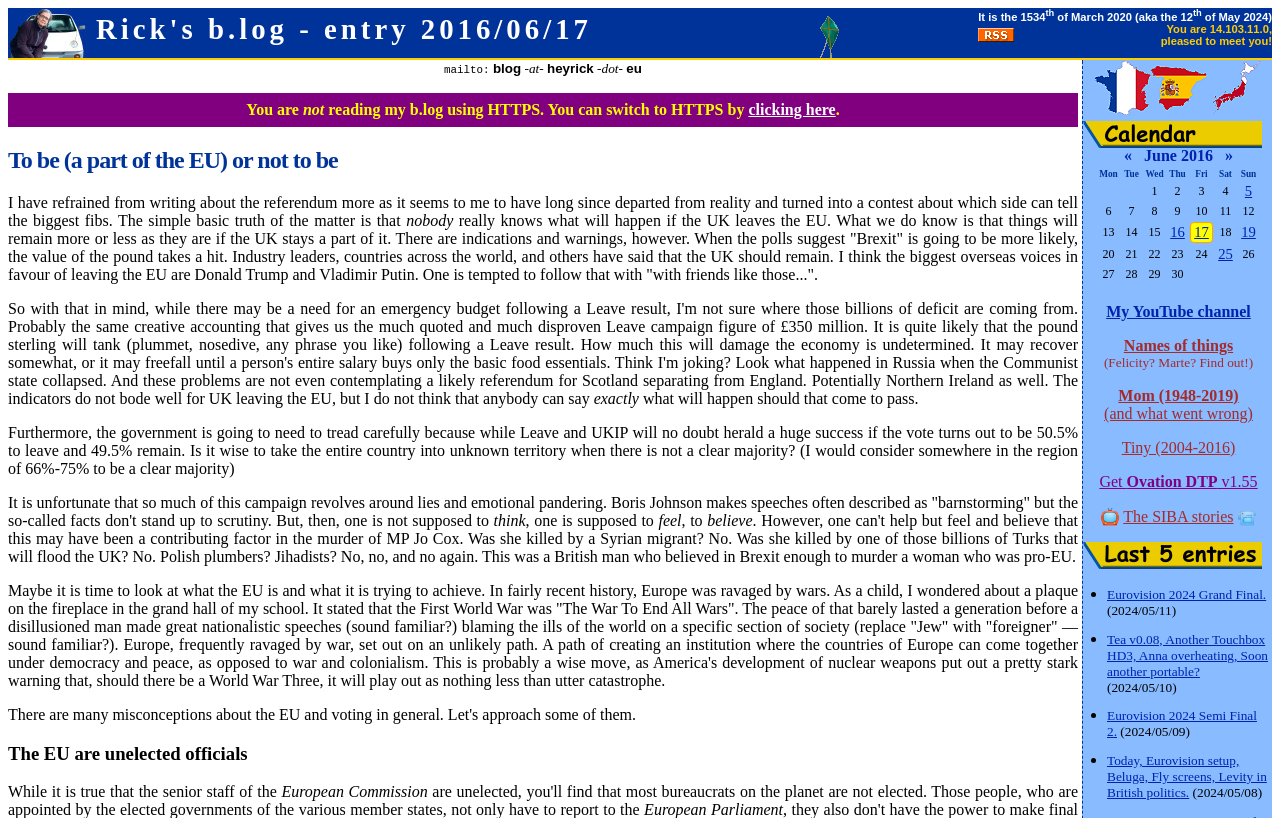Please specify the bounding box coordinates of the area that should be clicked to accomplish the following instruction: "Click the 'clicking here' link". The coordinates should consist of four float numbers between 0 and 1, i.e., [left, top, right, bottom].

[0.585, 0.123, 0.653, 0.144]